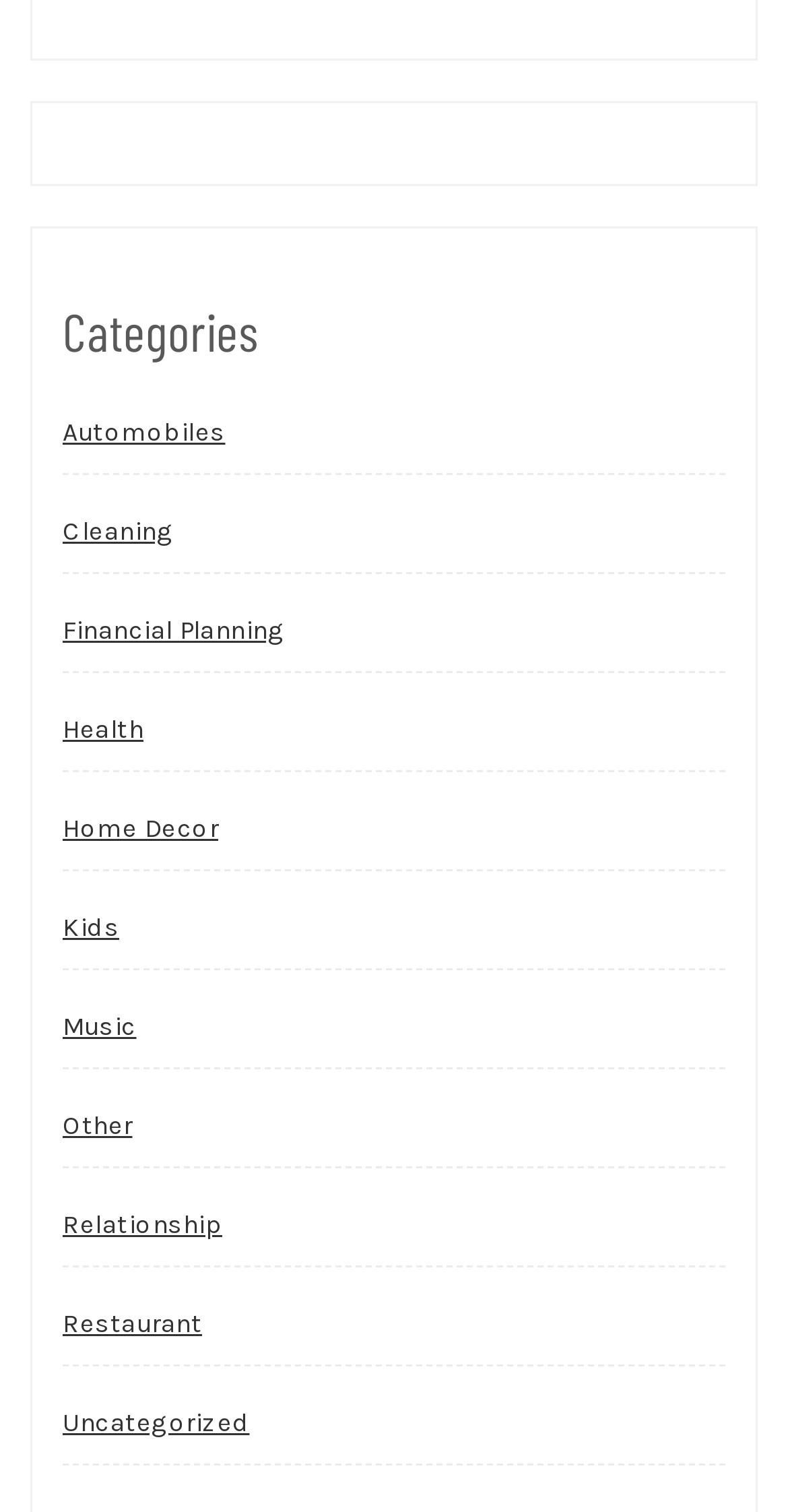Locate the bounding box of the user interface element based on this description: "Kids".

[0.079, 0.586, 0.151, 0.64]